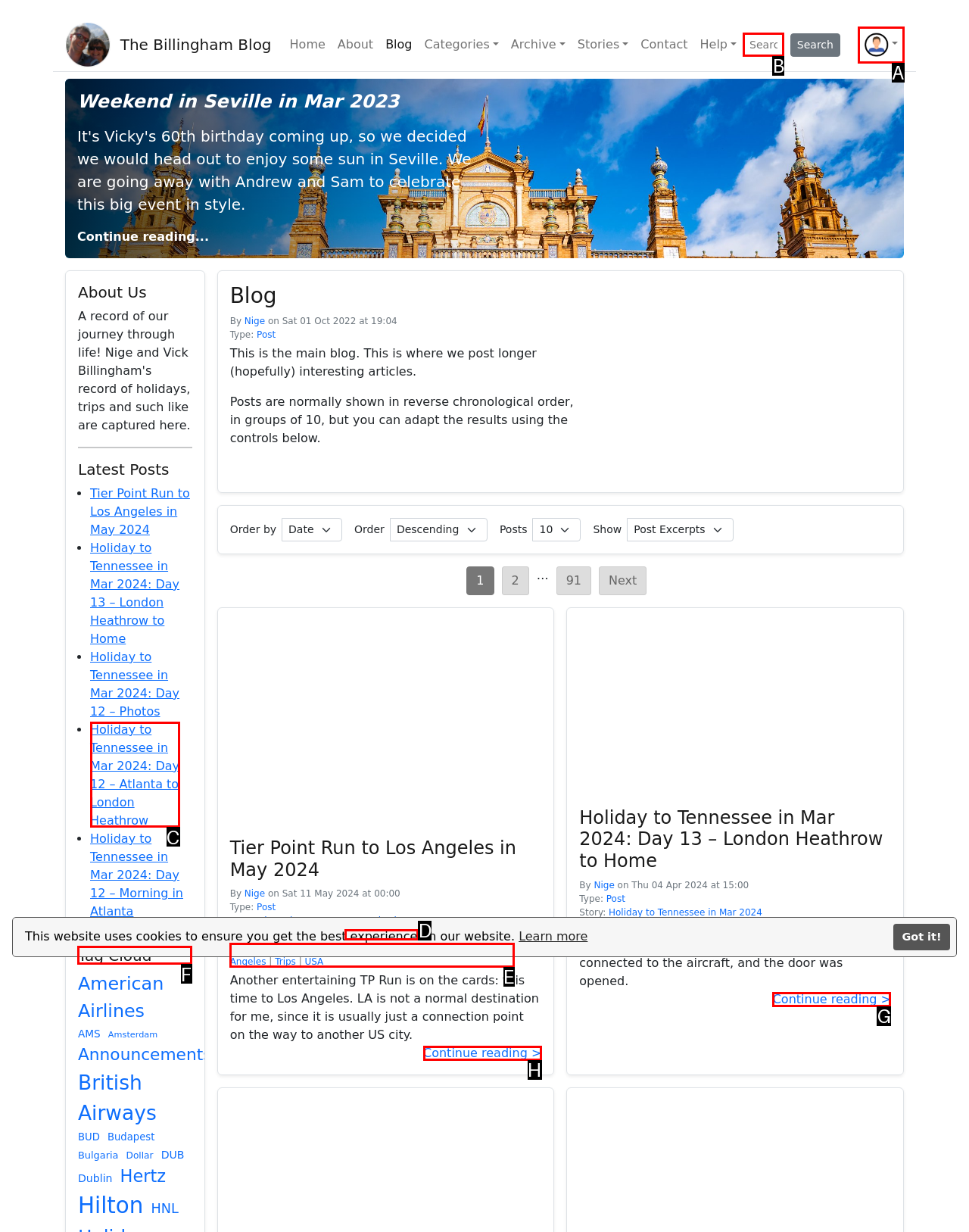Identify the correct UI element to click to achieve the task: View the tag cloud.
Answer with the letter of the appropriate option from the choices given.

F